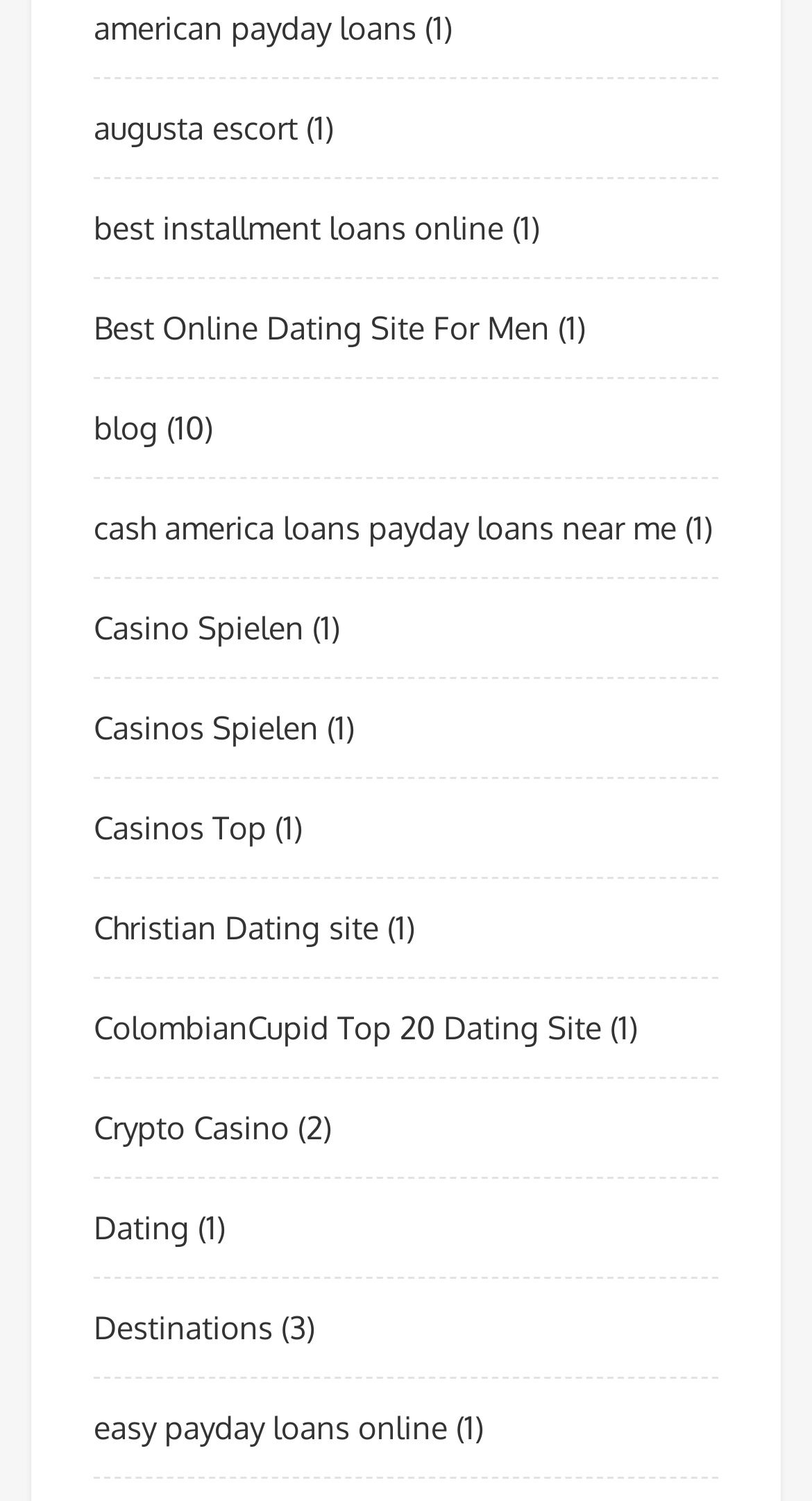Show the bounding box coordinates of the region that should be clicked to follow the instruction: "Click on American Payday Loans."

[0.115, 0.005, 0.513, 0.031]